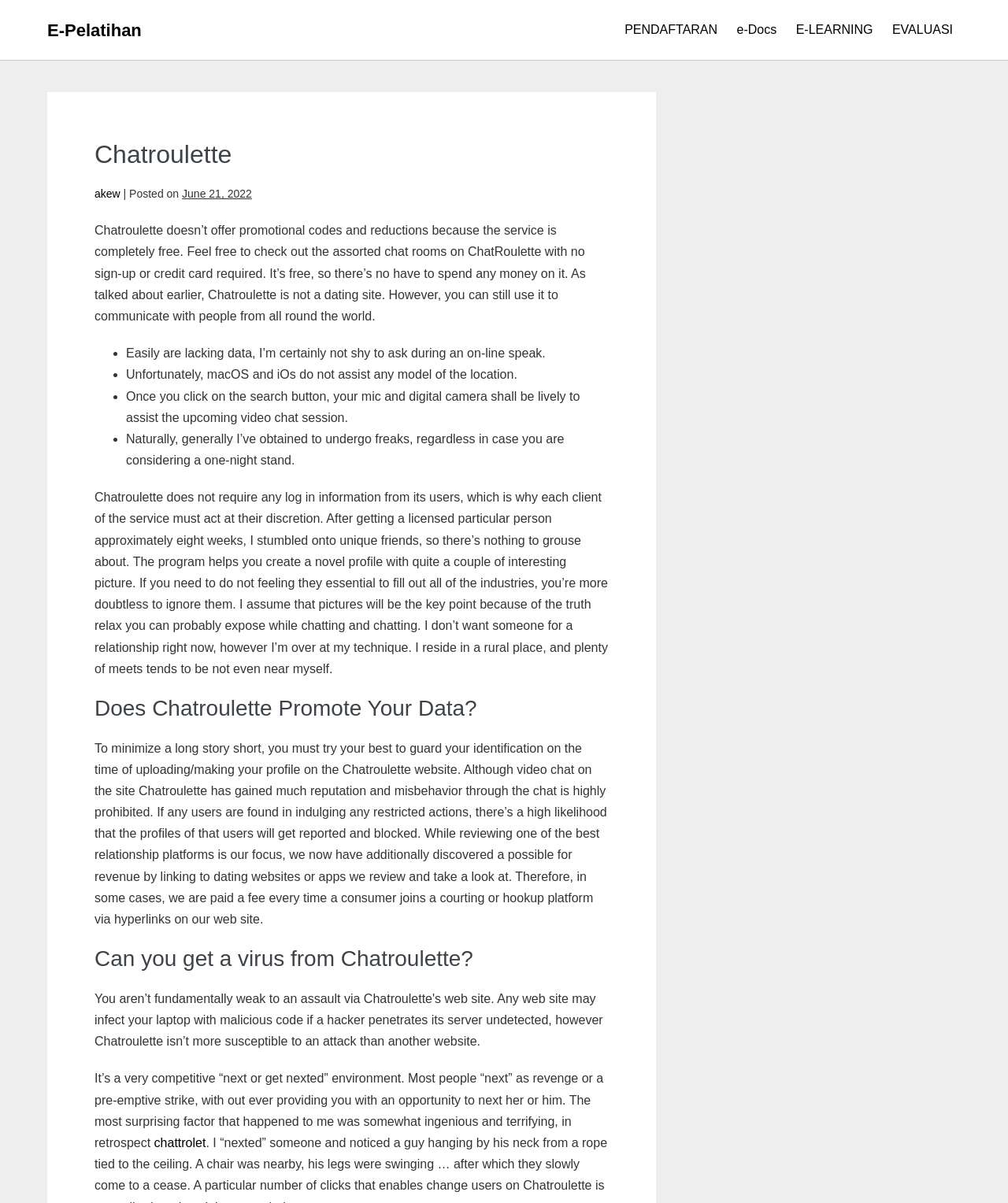Refer to the image and provide an in-depth answer to the question: 
Is Chatroulette a dating site?

I found the answer by reading the text 'However, you can still use it to communicate with people from all round the world. As talked about earlier, Chatroulette is not a dating site.' This explicitly states that Chatroulette is not a dating site.